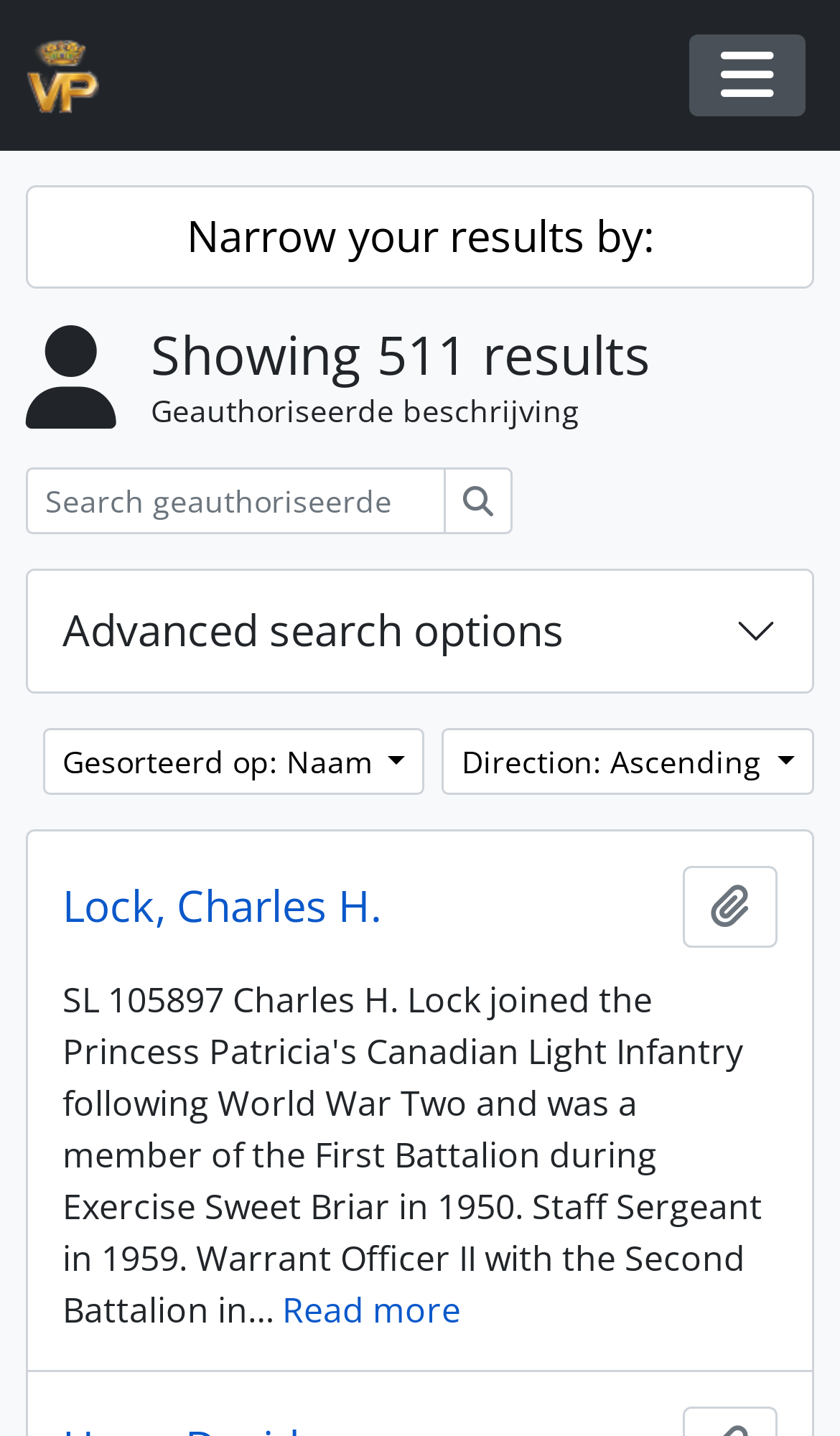Answer the question in a single word or phrase:
What is the function of the button on the top right?

Toggle navigation